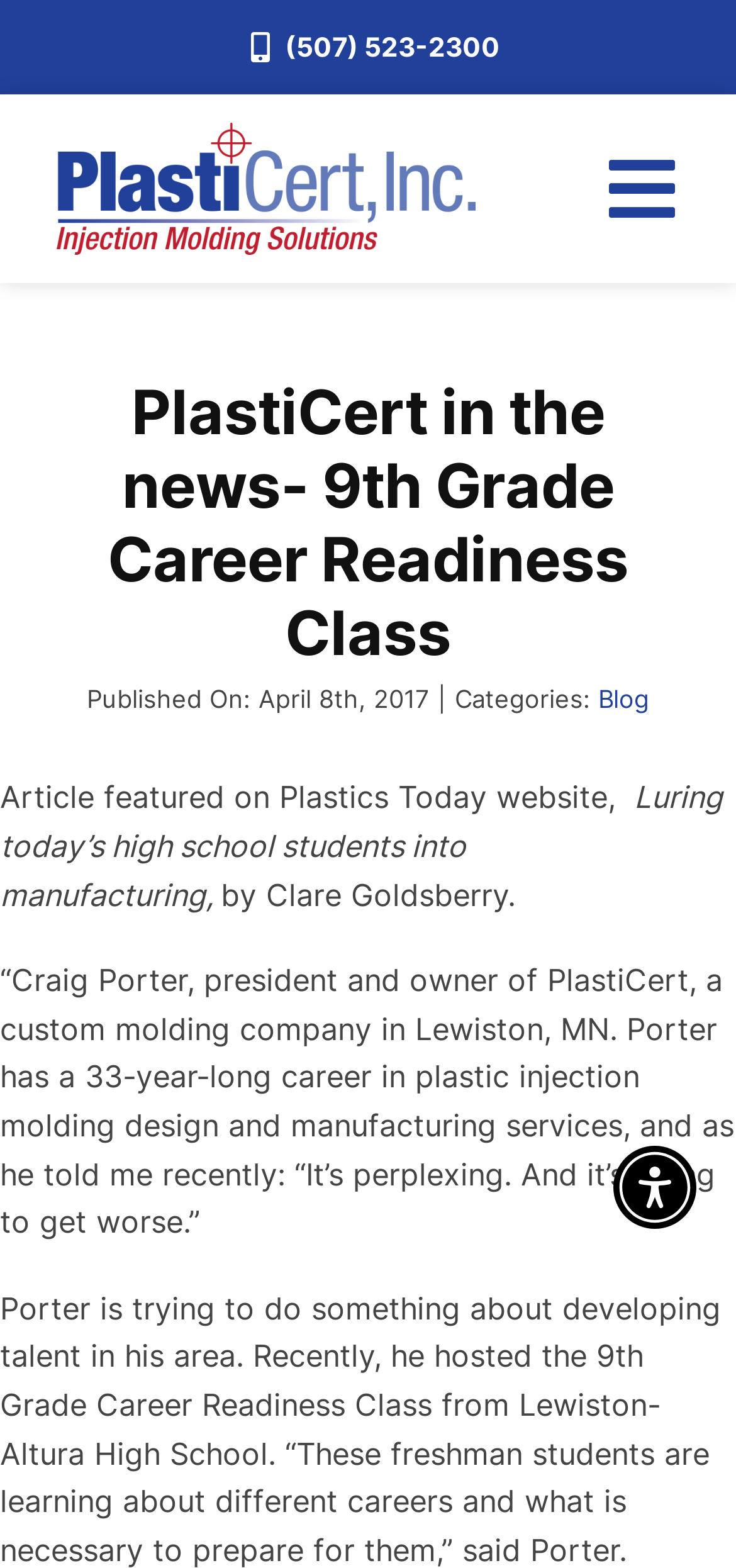Please specify the coordinates of the bounding box for the element that should be clicked to carry out this instruction: "Click the Accessibility Menu button". The coordinates must be four float numbers between 0 and 1, formatted as [left, top, right, bottom].

[0.833, 0.731, 0.946, 0.784]